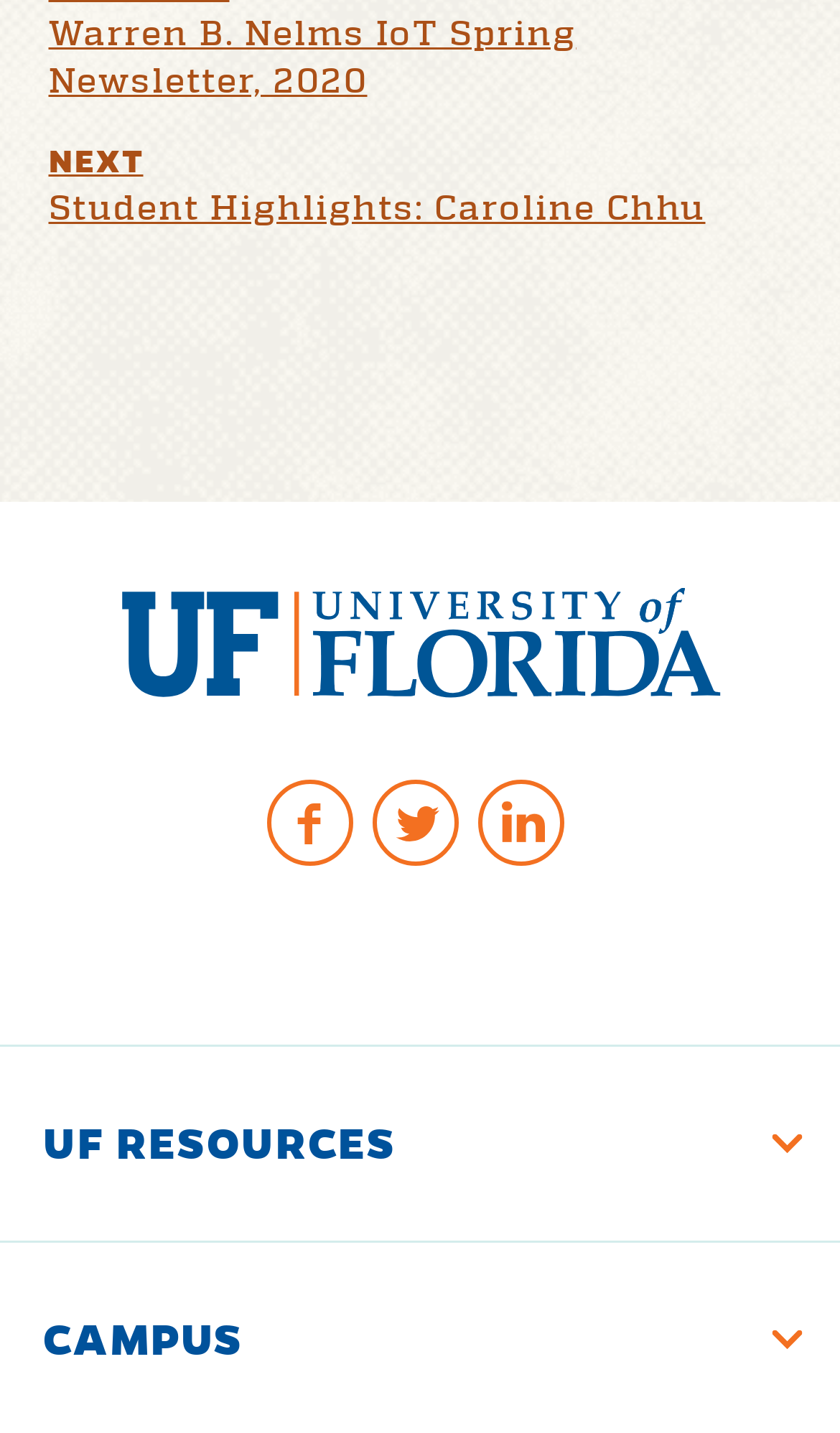Refer to the image and provide an in-depth answer to the question:
What is the text of the heading above the social media links?

I found the heading 'UF RESOURCES' by looking at the element with the text 'UF RESOURCES' which is located above the social media links.